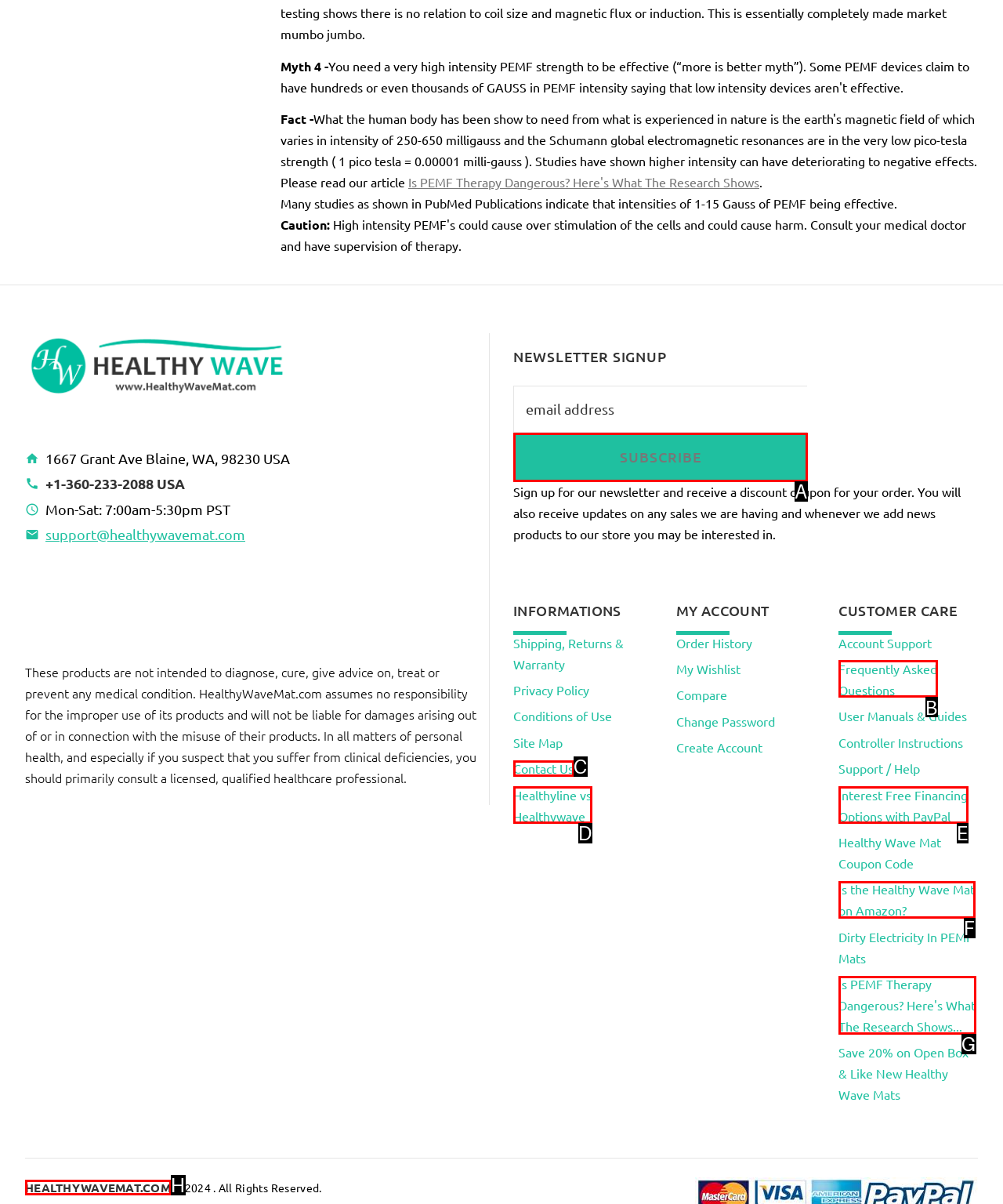For the task "Click the 'Is PEMF Therapy Dangerous? Here's What The Research Shows...' link", which option's letter should you click? Answer with the letter only.

G